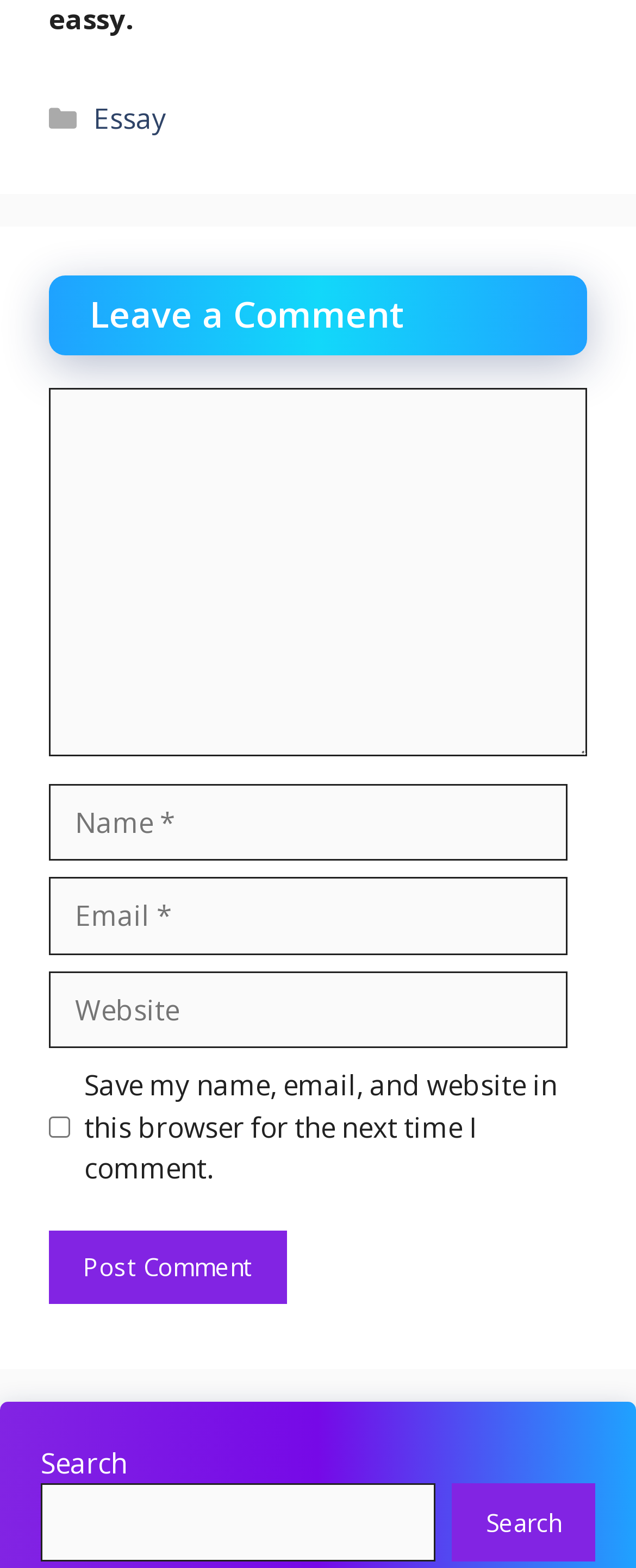Identify the bounding box coordinates of the clickable section necessary to follow the following instruction: "Click on Essay". The coordinates should be presented as four float numbers from 0 to 1, i.e., [left, top, right, bottom].

[0.147, 0.064, 0.262, 0.088]